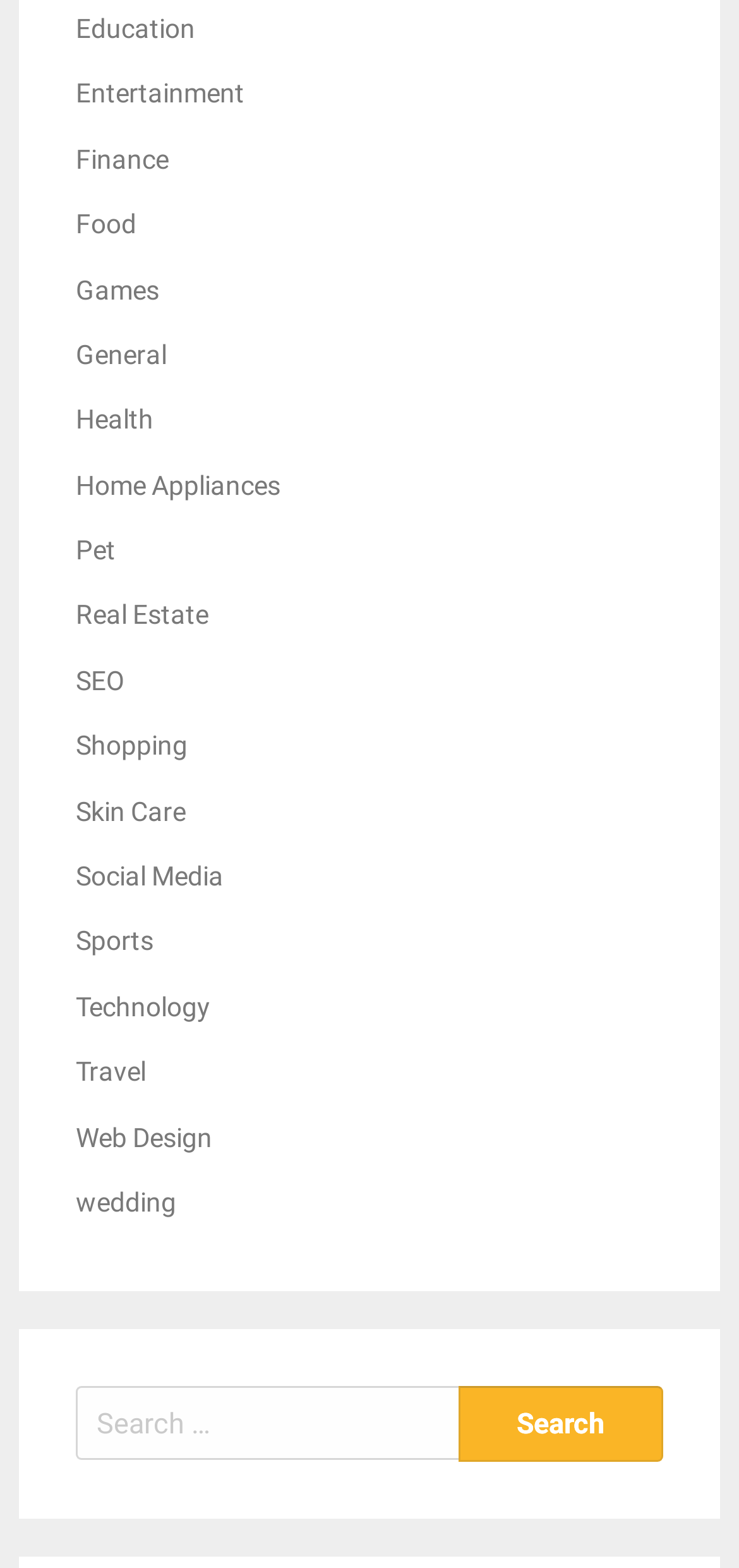Determine the bounding box coordinates of the clickable region to follow the instruction: "Click on Education".

[0.103, 0.008, 0.264, 0.028]